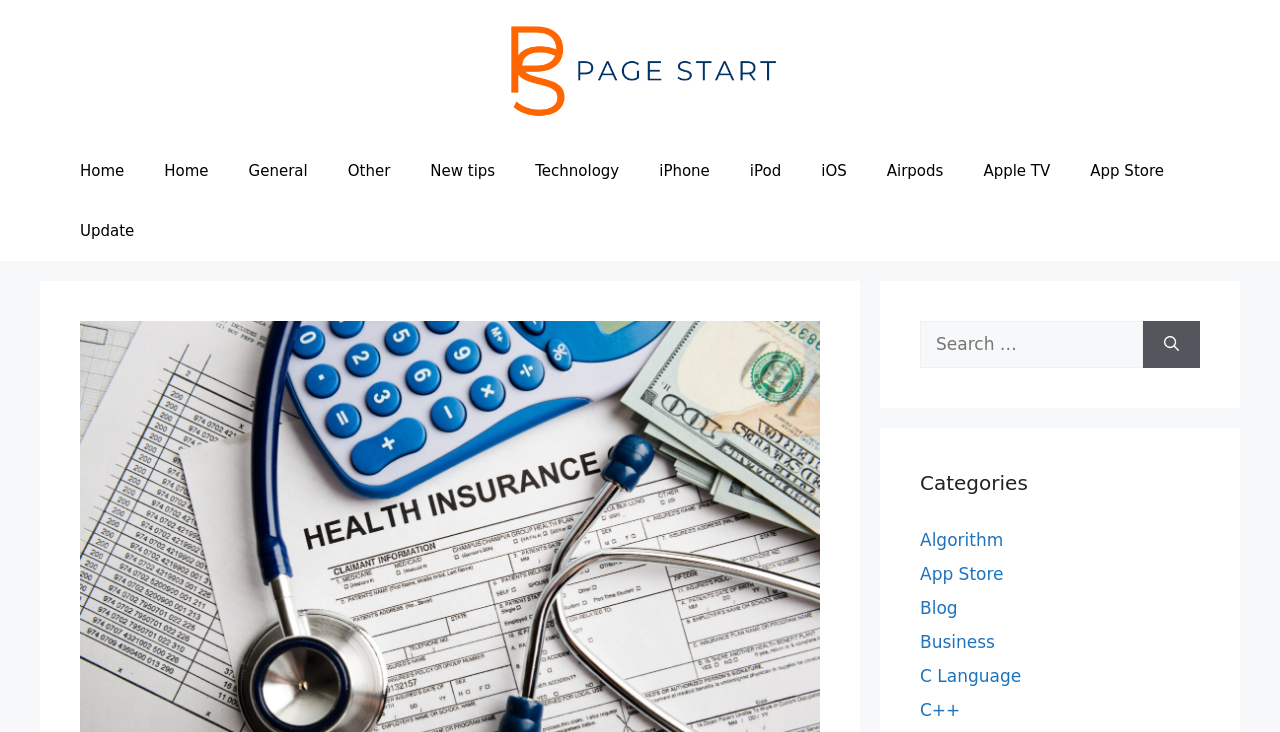Offer a thorough description of the webpage.

This webpage is focused on providing information about choosing the right health insurance. At the top of the page, there is a banner that spans the entire width, followed by a navigation menu with 11 links, including "Home", "General", "Other", and "Technology", among others. Below the navigation menu, there is a prominent heading that reads "Crucial Considerations: Choosing the Best Health Insurance for Your Needs".

On the right-hand side of the page, there is a complementary section that takes up about a quarter of the page's width. Within this section, there is a search box with a label "Search for:" and a "Search" button next to it. Below the search box, there is a heading that reads "Categories", followed by 6 links to different categories, including "Algorithm", "App Store", and "Business".

The page also features an image with a link labeled "Page Start" at the top-left corner, which appears to be a call-to-action to start exploring the page. Overall, the page is organized in a clear and structured manner, with different sections and elements neatly arranged to facilitate easy navigation and exploration.